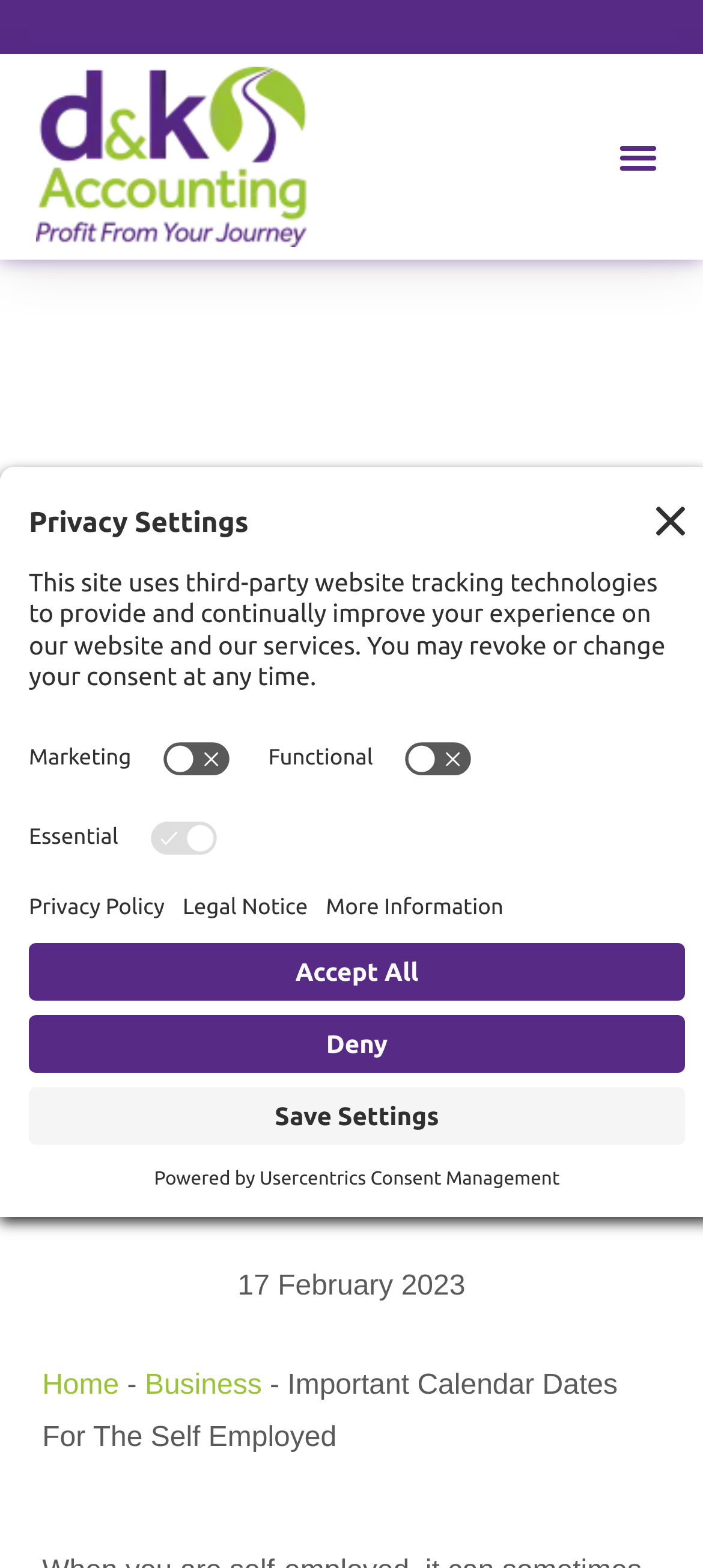Bounding box coordinates must be specified in the format (top-left x, top-left y, bottom-right x, bottom-right y). All values should be floating point numbers between 0 and 1. What are the bounding box coordinates of the UI element described as: Menu

[0.865, 0.081, 0.95, 0.119]